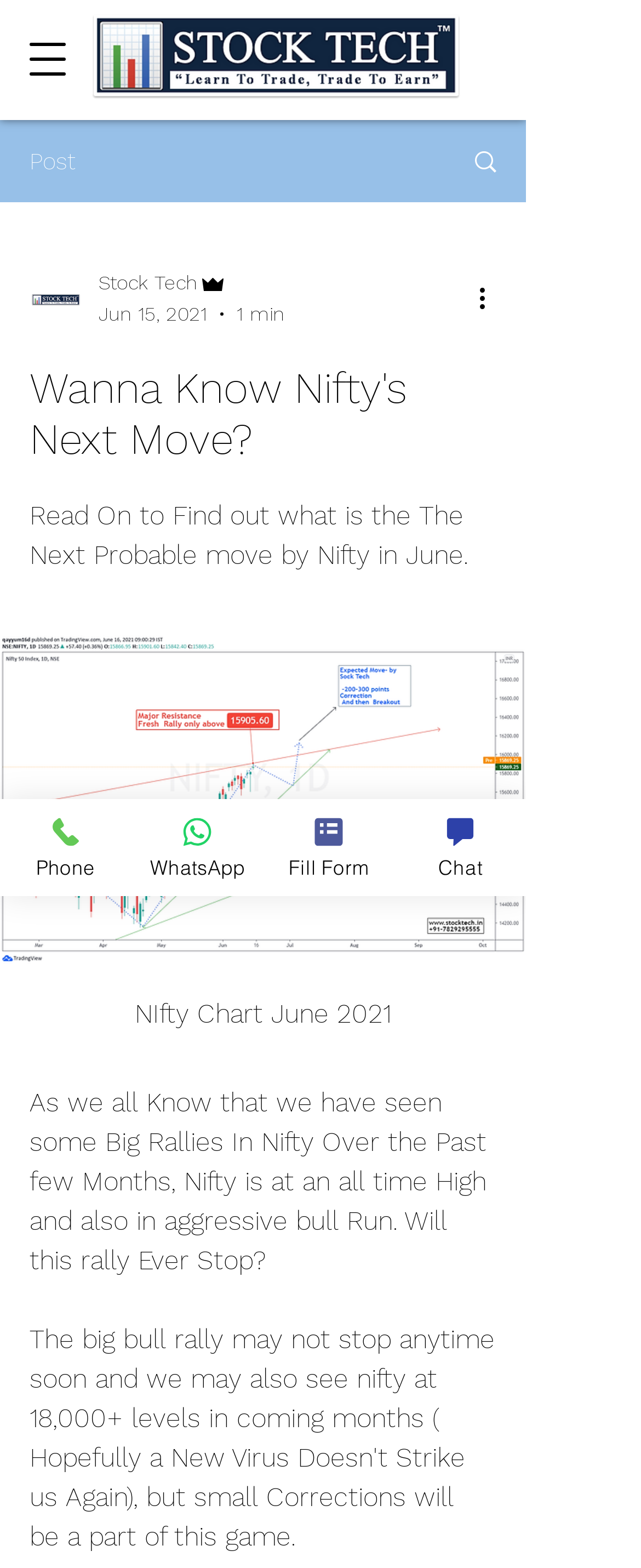Find the bounding box of the element with the following description: "Stock Tech". The coordinates must be four float numbers between 0 and 1, formatted as [left, top, right, bottom].

[0.154, 0.17, 0.444, 0.19]